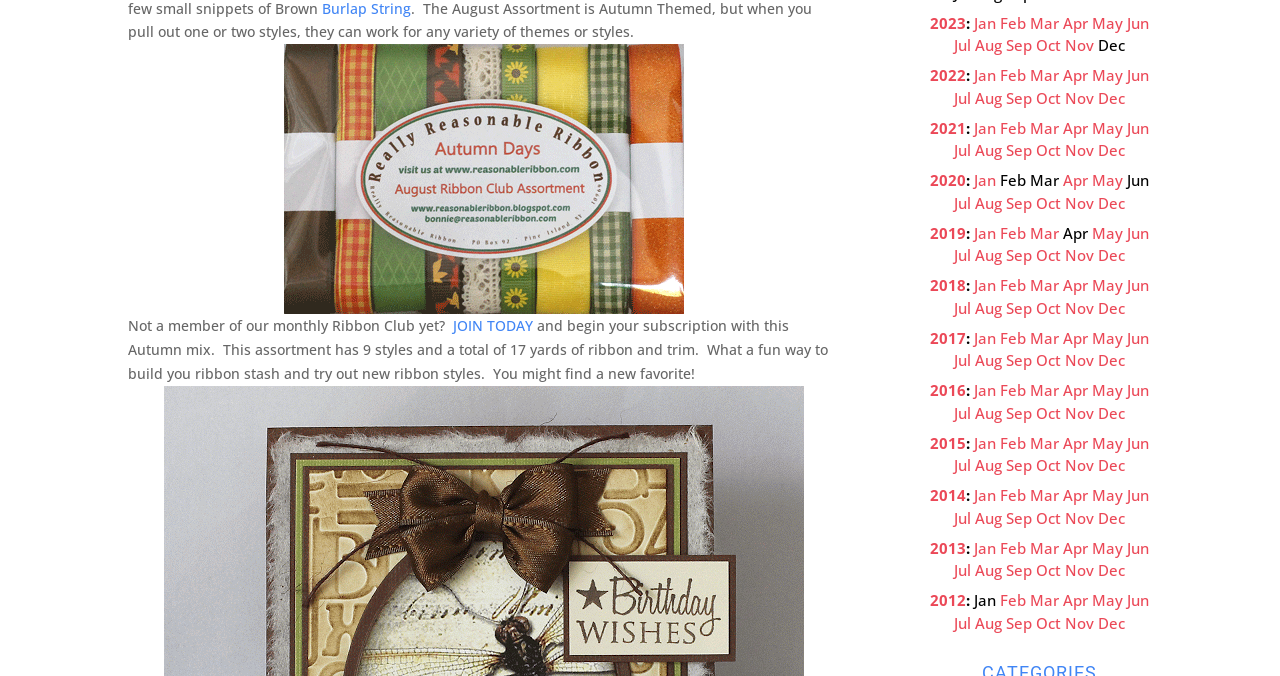Please identify the bounding box coordinates of the clickable element to fulfill the following instruction: "View the 2023 link". The coordinates should be four float numbers between 0 and 1, i.e., [left, top, right, bottom].

[0.726, 0.019, 0.754, 0.049]